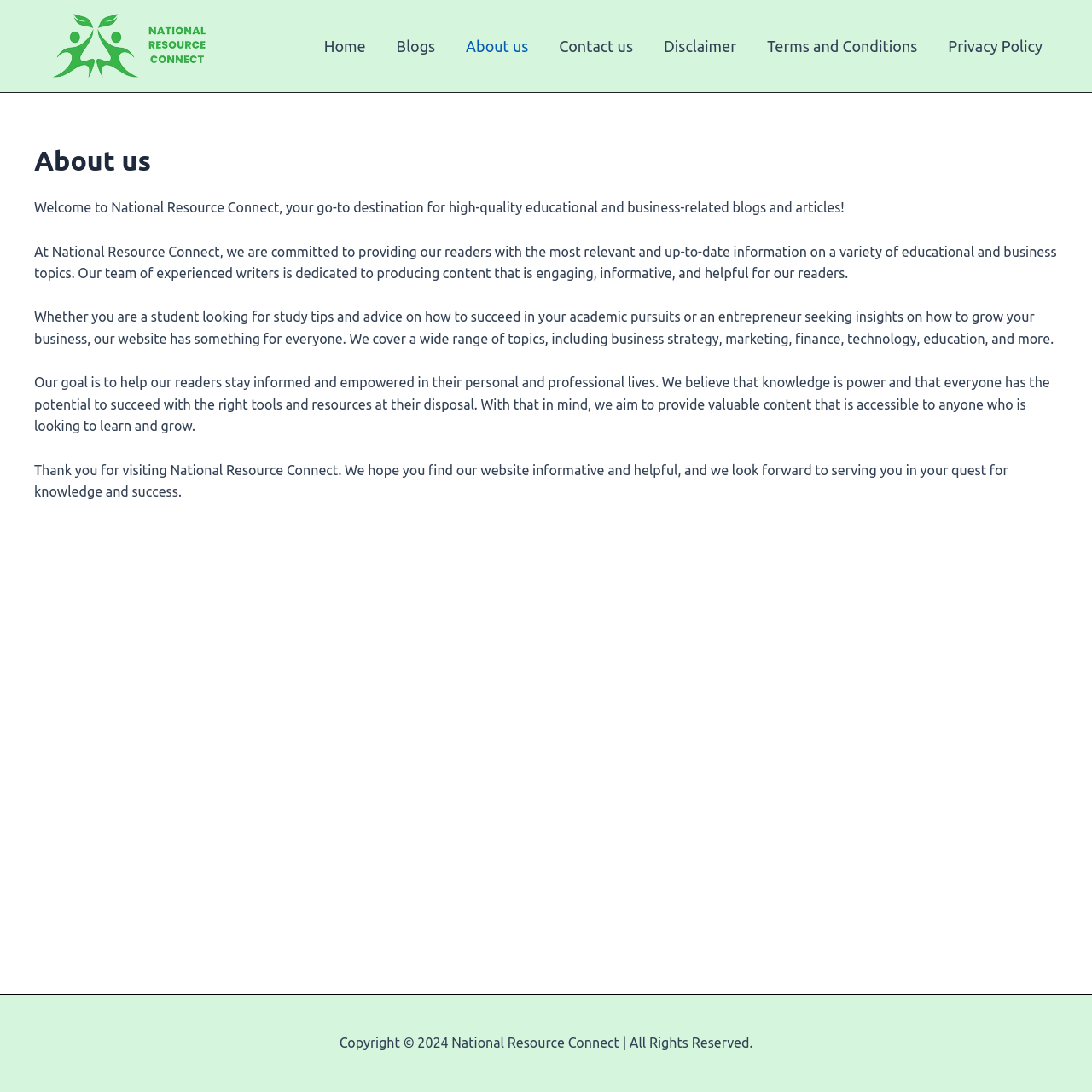What is the name of the website?
Make sure to answer the question with a detailed and comprehensive explanation.

The name of the website can be found in the logo at the top left corner of the webpage, which is an image with the text 'NationalResourceConnect_logo-removebg-preview'. Additionally, the same name is mentioned in the first paragraph of the main content, 'Welcome to National Resource Connect, your go-to destination for high-quality educational and business-related blogs and articles!'.